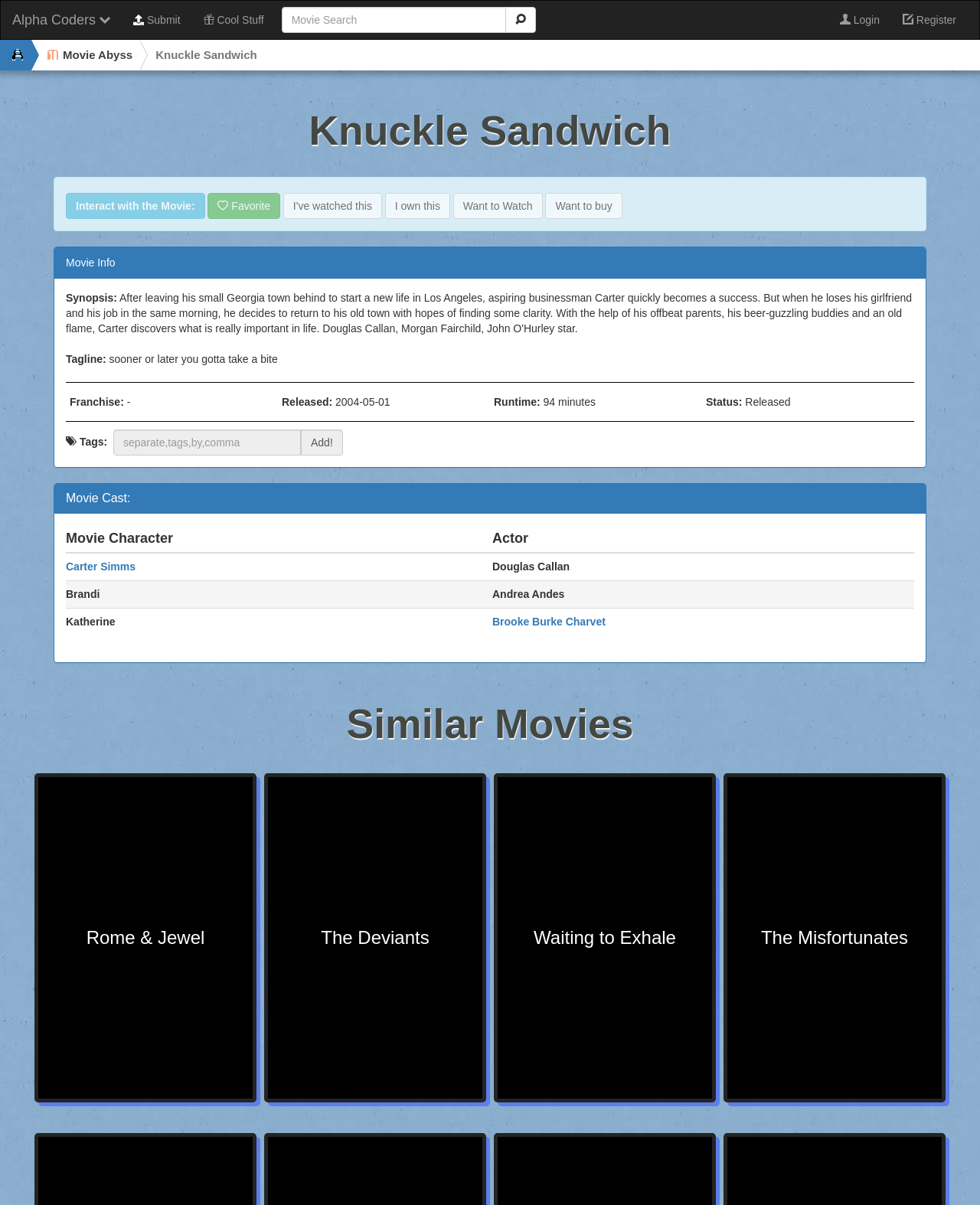Refer to the image and provide an in-depth answer to the question:
What is the name of the movie?

The name of the movie can be found in the heading element with the text 'Knuckle Sandwich' which is located at the top of the webpage.